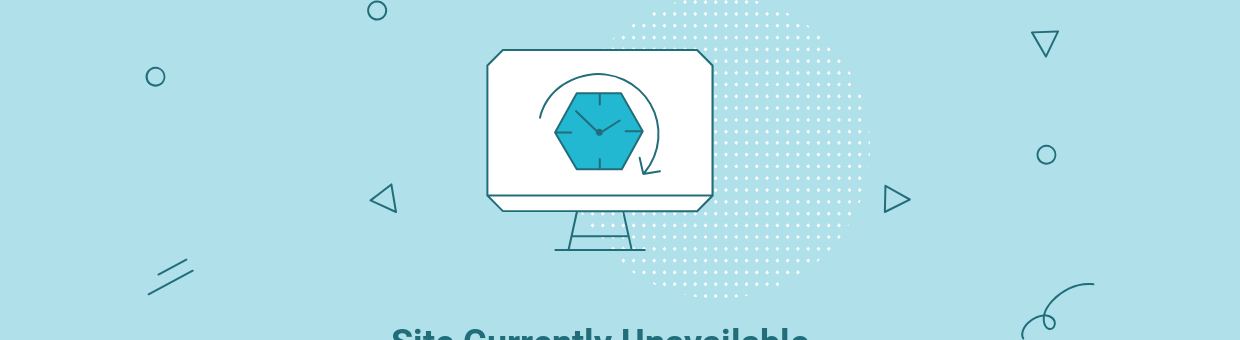Describe every aspect of the image in detail.

The image features a light blue background adorned with playful geometric shapes and dots. Central to the design is an illustration of a computer monitor displaying a stylized clock with an arrow circling around it, symbolizing time. Below the monitor, in bold and clear text, are the words "Site Currently Unavailable," conveying a message about the accessibility of the website. The overall aesthetic blends a modern look with a friendly vibe, effectively communicating the site's current status while maintaining visual appeal through its engaging colors and shapes.